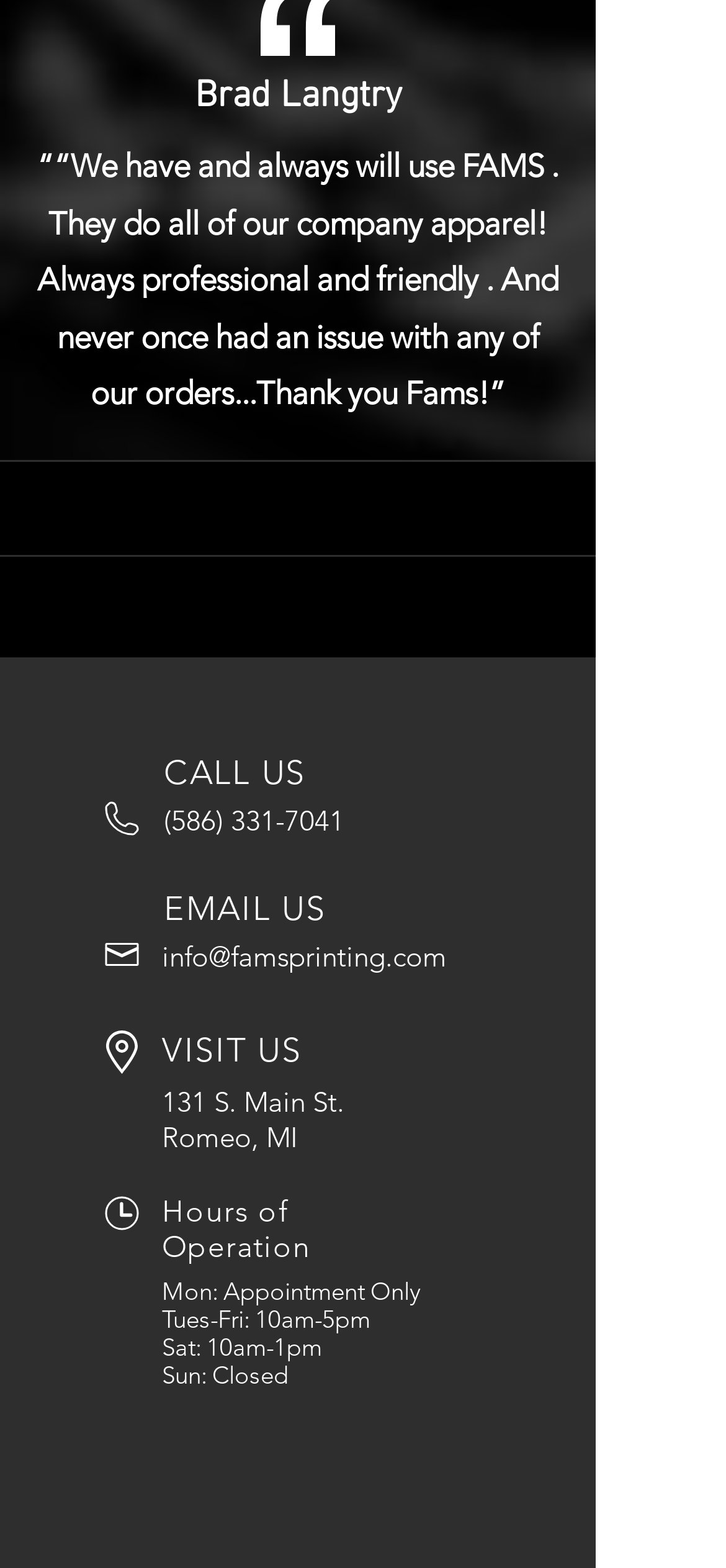Identify the bounding box coordinates for the UI element mentioned here: "Brad Langtry". Provide the coordinates as four float values between 0 and 1, i.e., [left, top, right, bottom].

[0.268, 0.048, 0.553, 0.076]